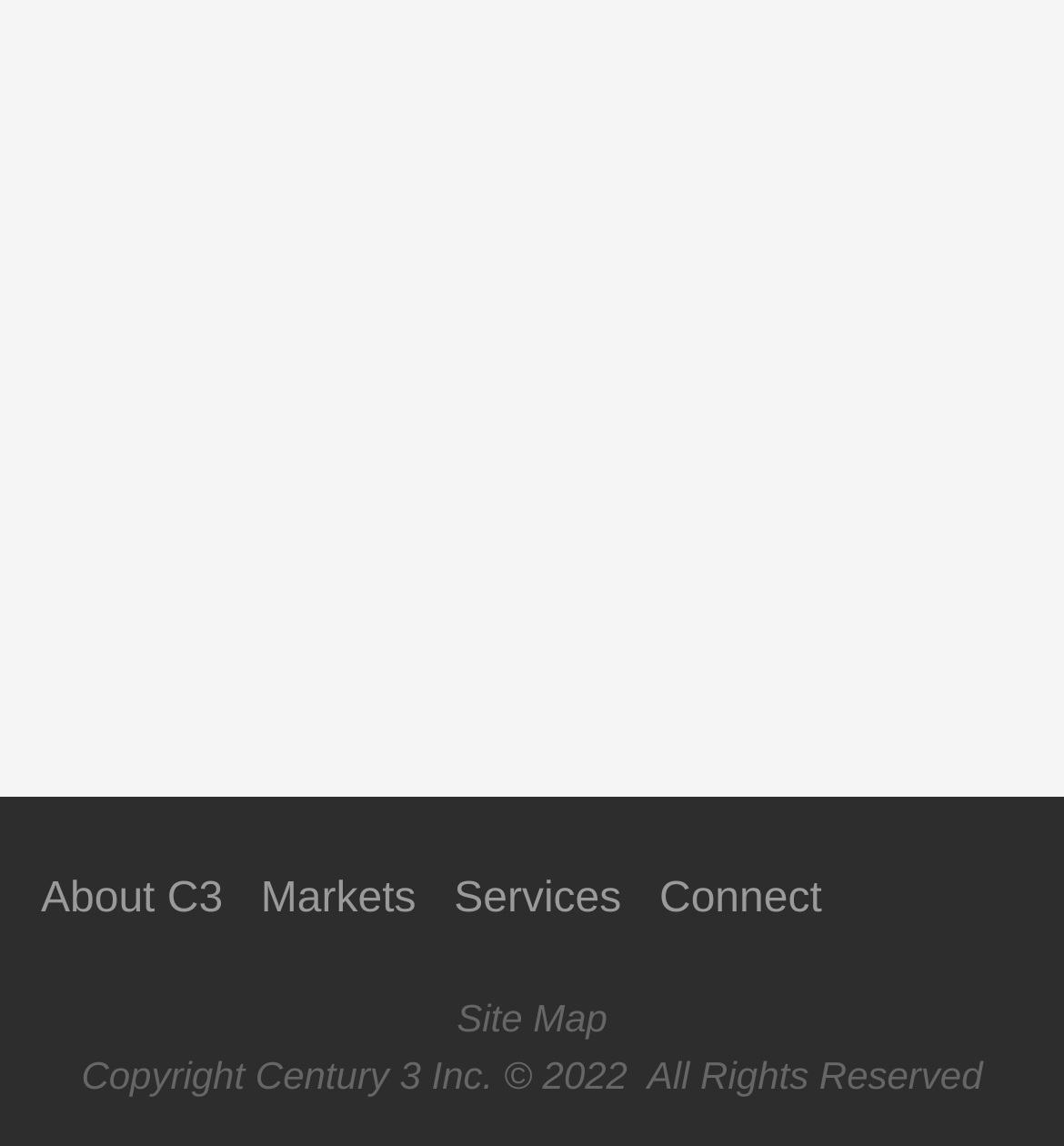Where can I find the site map?
Using the details from the image, give an elaborate explanation to answer the question.

I found the site map link at the bottom of the webpage, which is 'Site Map'.